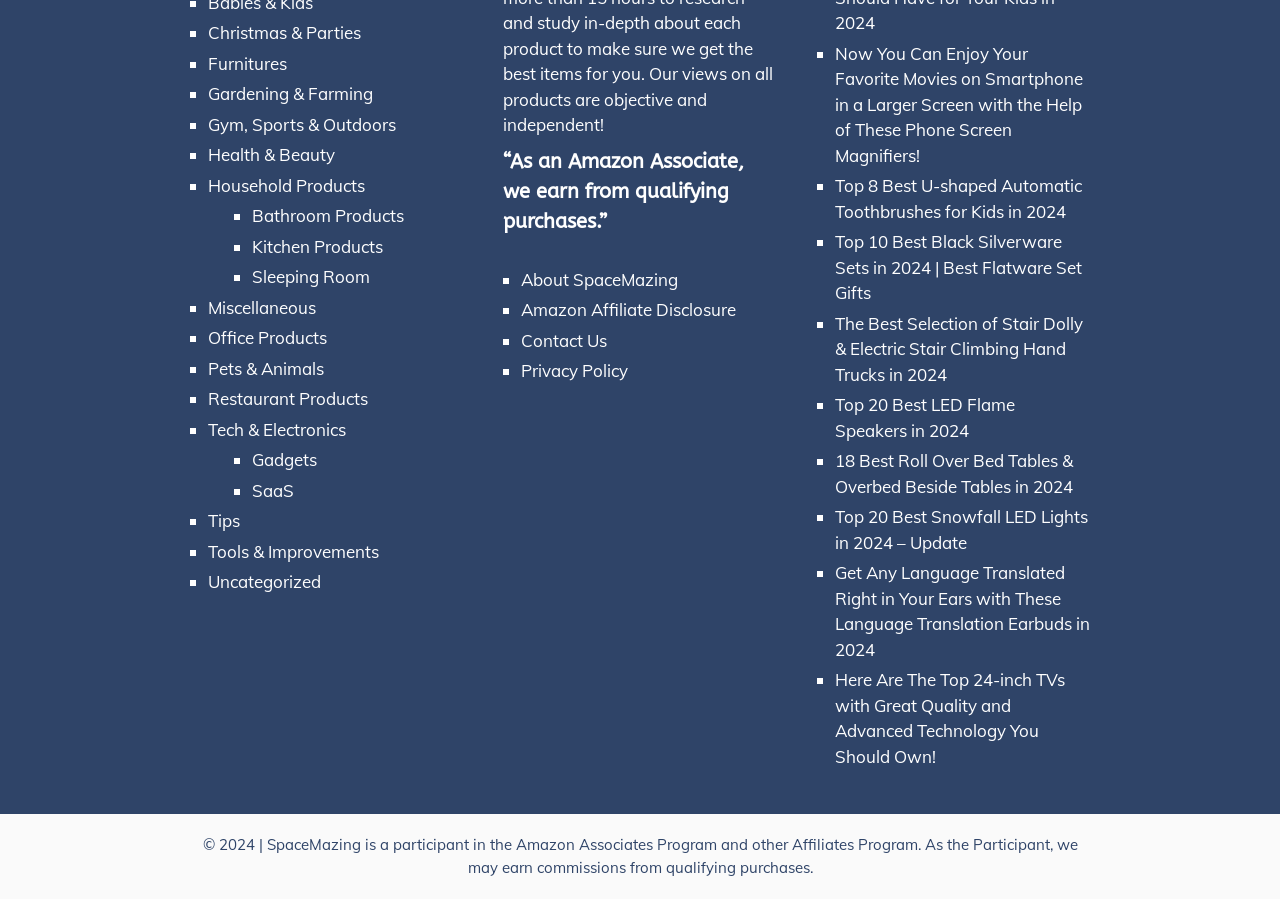Based on the description "Privacy Policy", find the bounding box of the specified UI element.

[0.407, 0.401, 0.491, 0.424]